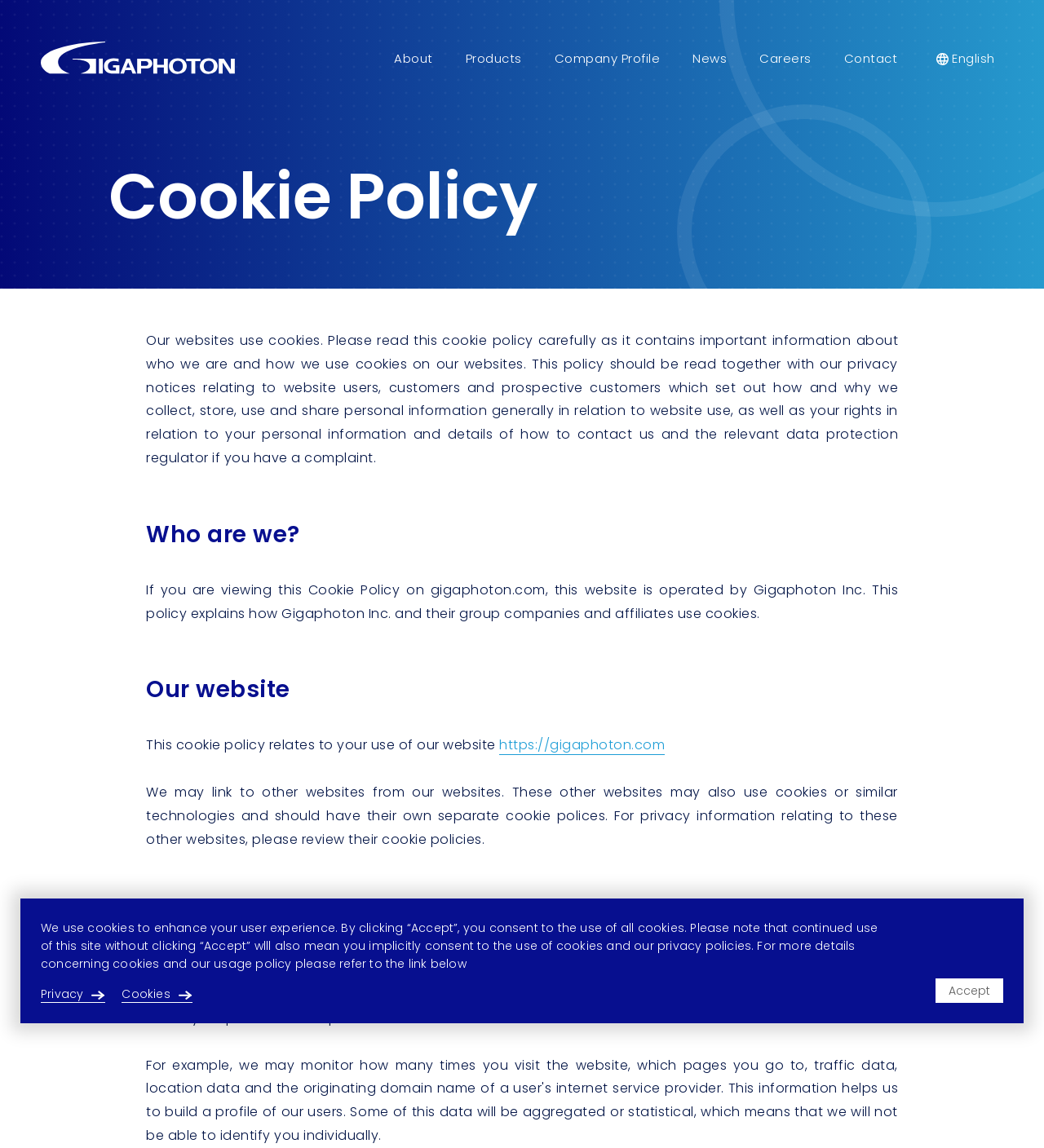Give a complete and precise description of the webpage's appearance.

The webpage is about Gigaphoton's Cookie Policy. At the top left, there is a link to the company's homepage, accompanied by a logo image. Below this, there are several navigation links, including "About", "Products", "Company Profile", "News", "Careers", and "Contact". To the right of these links, there is a small image and a language selection option, "English".

The main content of the page is divided into sections, each with a heading. The first section is the "Cookie Policy" heading, followed by a paragraph of text that explains the purpose of the policy and how it relates to the company's privacy notices.

The next section is "Who are we?", which provides information about Gigaphoton Inc. and its group companies and affiliates. This is followed by "Our website", which explains that the cookie policy relates to the use of the company's website.

The page then links to the company's website and notes that other websites may have their own cookie policies. The section "What is a cookie" explains the definition and purpose of cookies.

Finally, there is a section that explains how the company uses cookies to enhance the user experience, with options to "Accept" cookies or learn more about the company's privacy policies and cookie usage. There are also links to "Privacy" and "Cookies" with accompanying images. At the bottom right, there is a button to "Accept cookies".